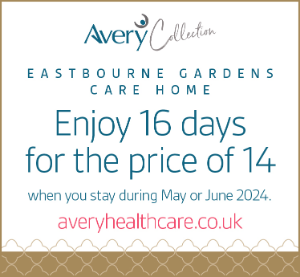Where can potential customers find more details?
Based on the screenshot, answer the question with a single word or phrase.

averyhealthcare.co.uk